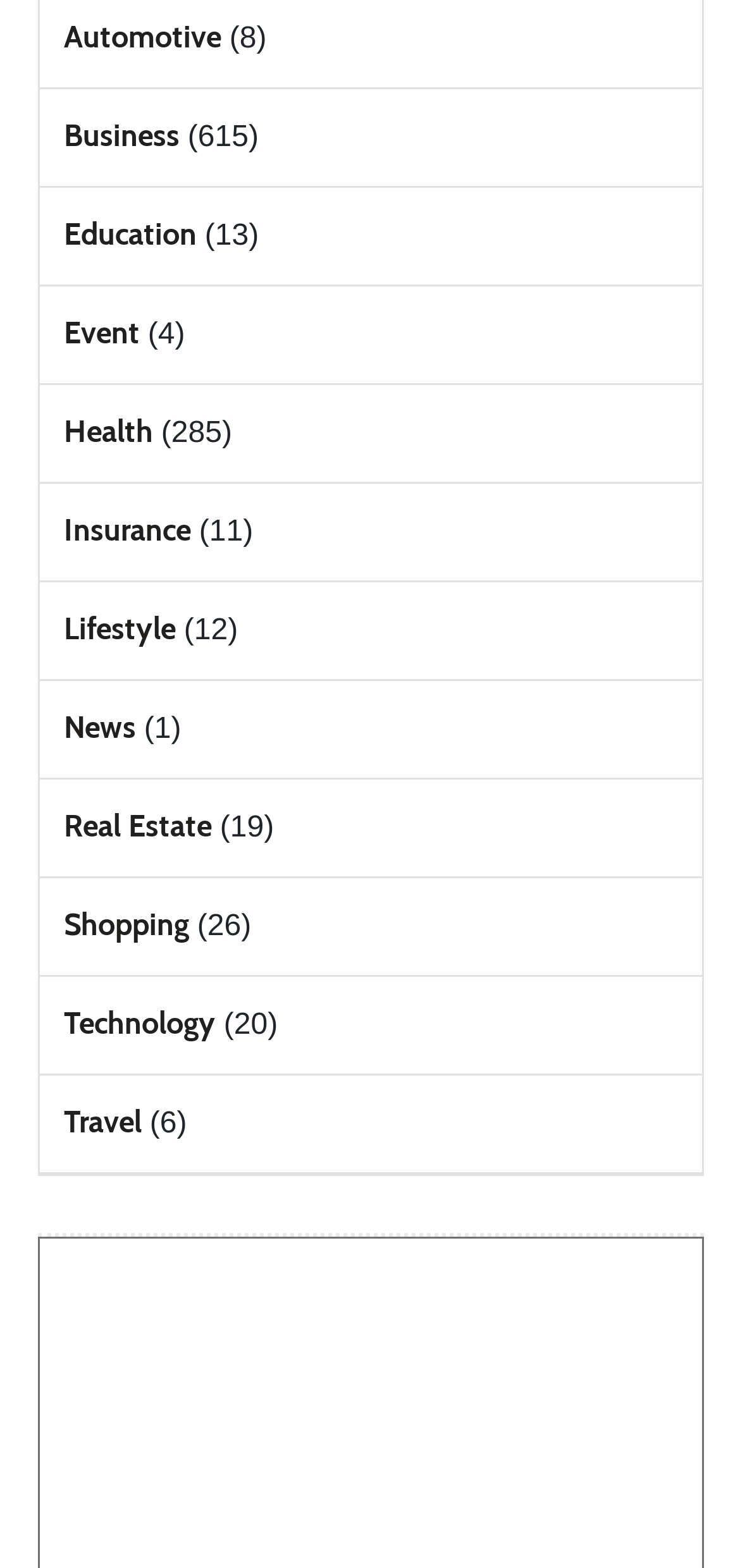Ascertain the bounding box coordinates for the UI element detailed here: "Health". The coordinates should be provided as [left, top, right, bottom] with each value being a float between 0 and 1.

[0.086, 0.264, 0.206, 0.287]